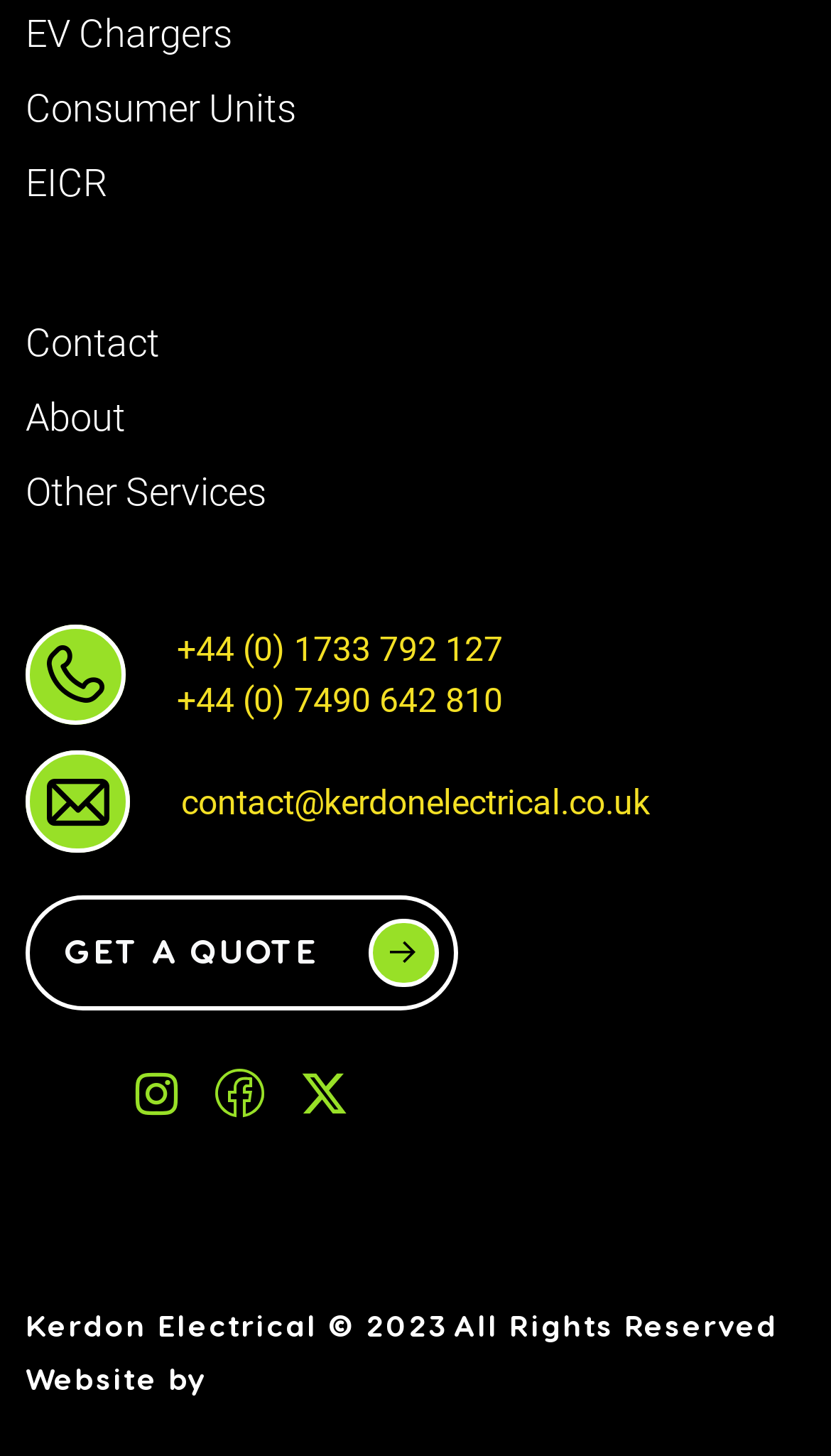Based on the element description +44 (0) 1733 792 127, identify the bounding box coordinates for the UI element. The coordinates should be in the format (top-left x, top-left y, bottom-right x, bottom-right y) and within the 0 to 1 range.

[0.213, 0.428, 0.605, 0.463]